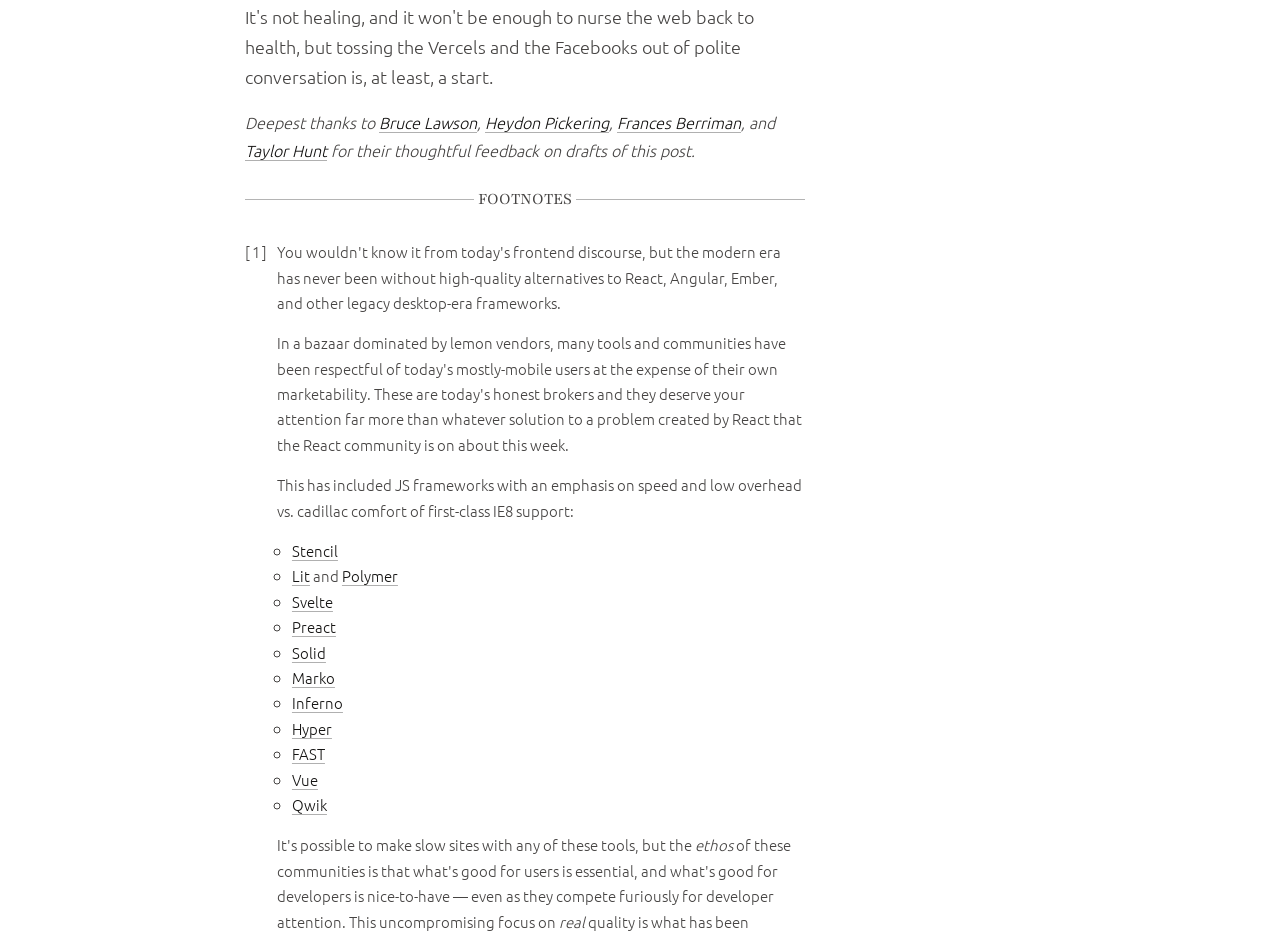Can you specify the bounding box coordinates for the region that should be clicked to fulfill this instruction: "Explore Lit".

[0.228, 0.604, 0.242, 0.626]